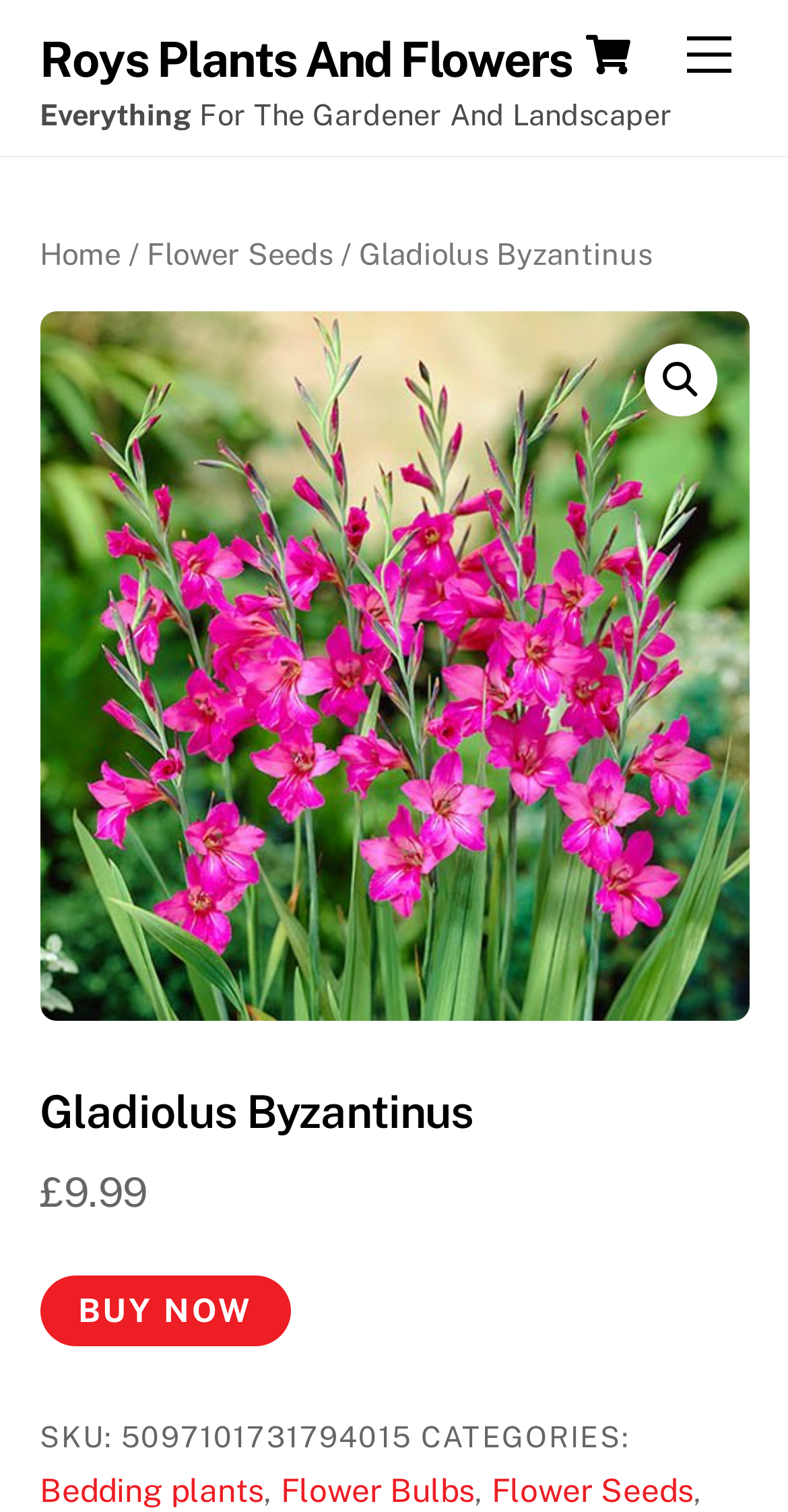Determine the bounding box for the HTML element described here: "Roys Plants And Flowers". The coordinates should be given as [left, top, right, bottom] with each number being a float between 0 and 1.

[0.05, 0.02, 0.727, 0.057]